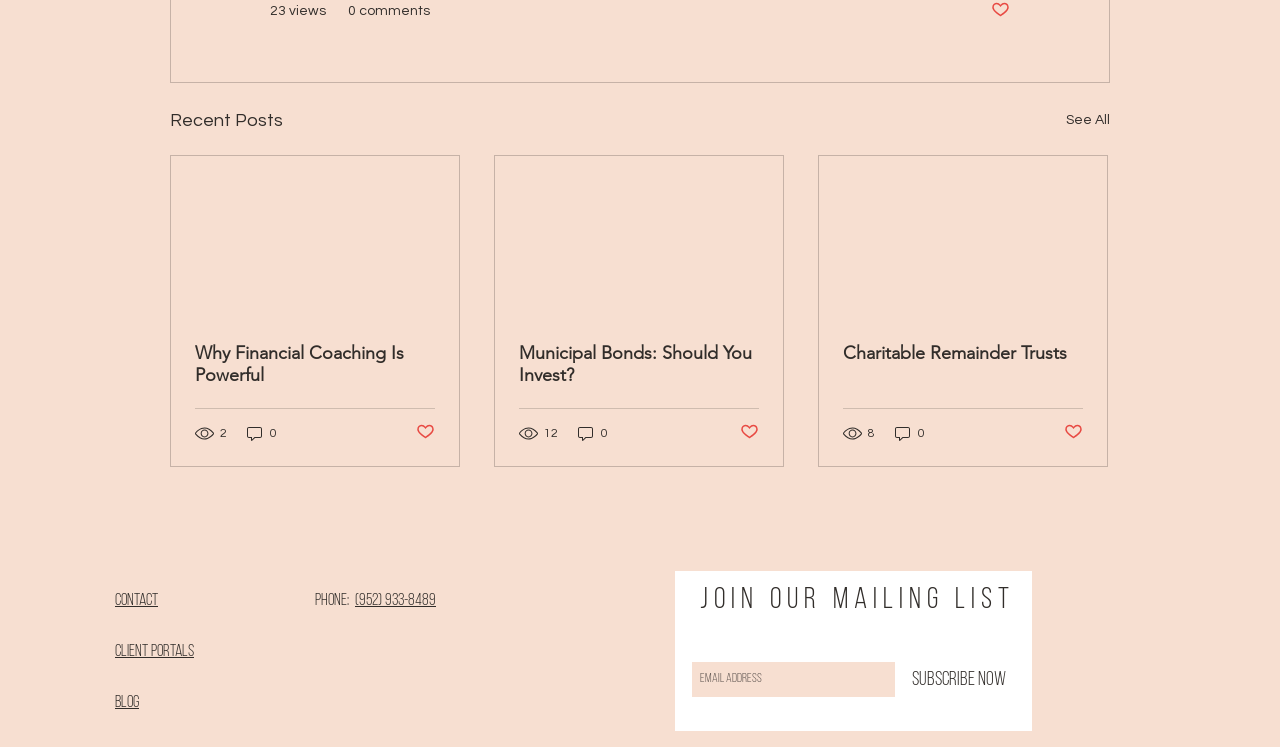Kindly determine the bounding box coordinates for the area that needs to be clicked to execute this instruction: "Click the 'See All' link".

[0.833, 0.142, 0.867, 0.181]